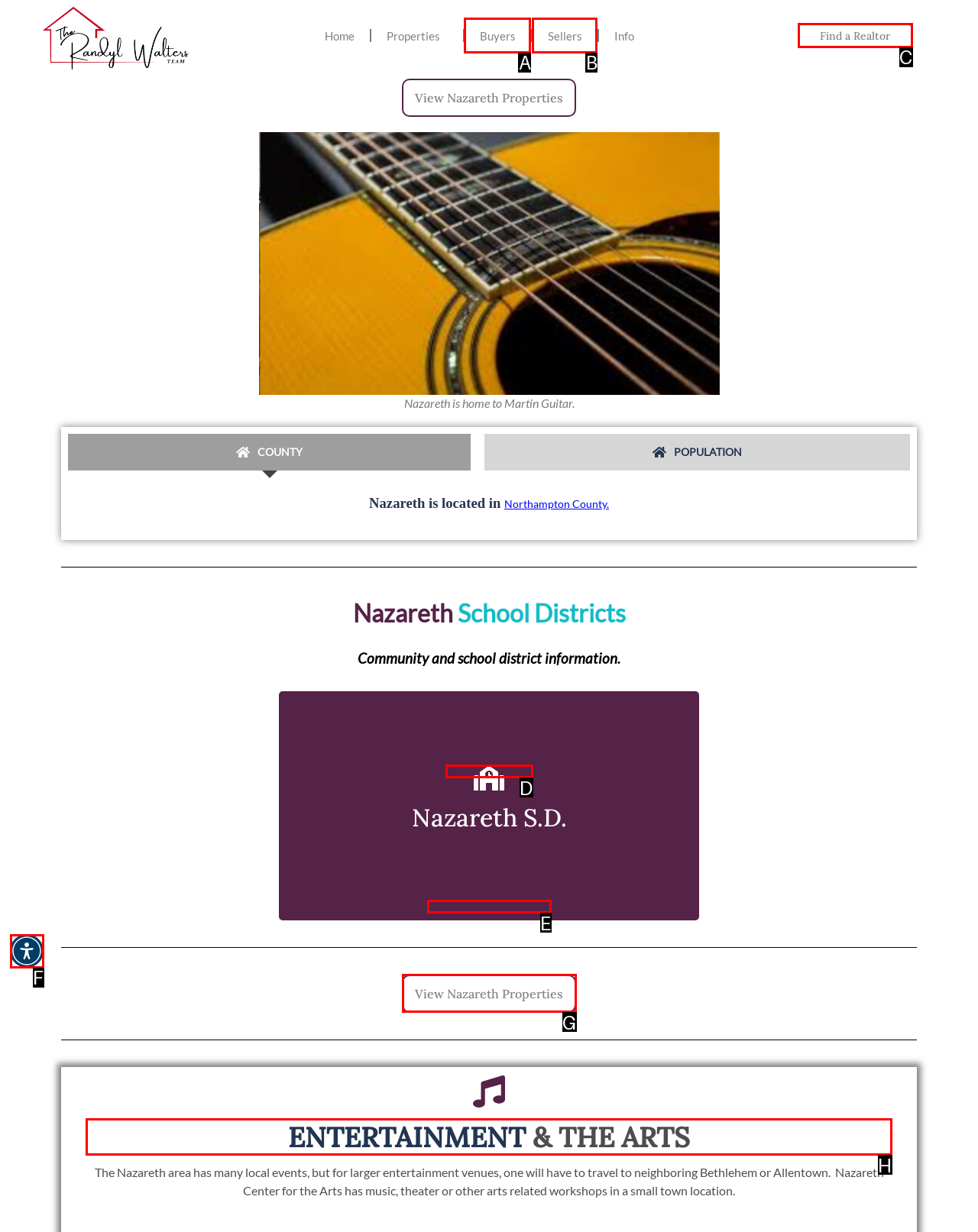Choose the letter of the UI element necessary for this task: go to home page
Answer with the correct letter.

None